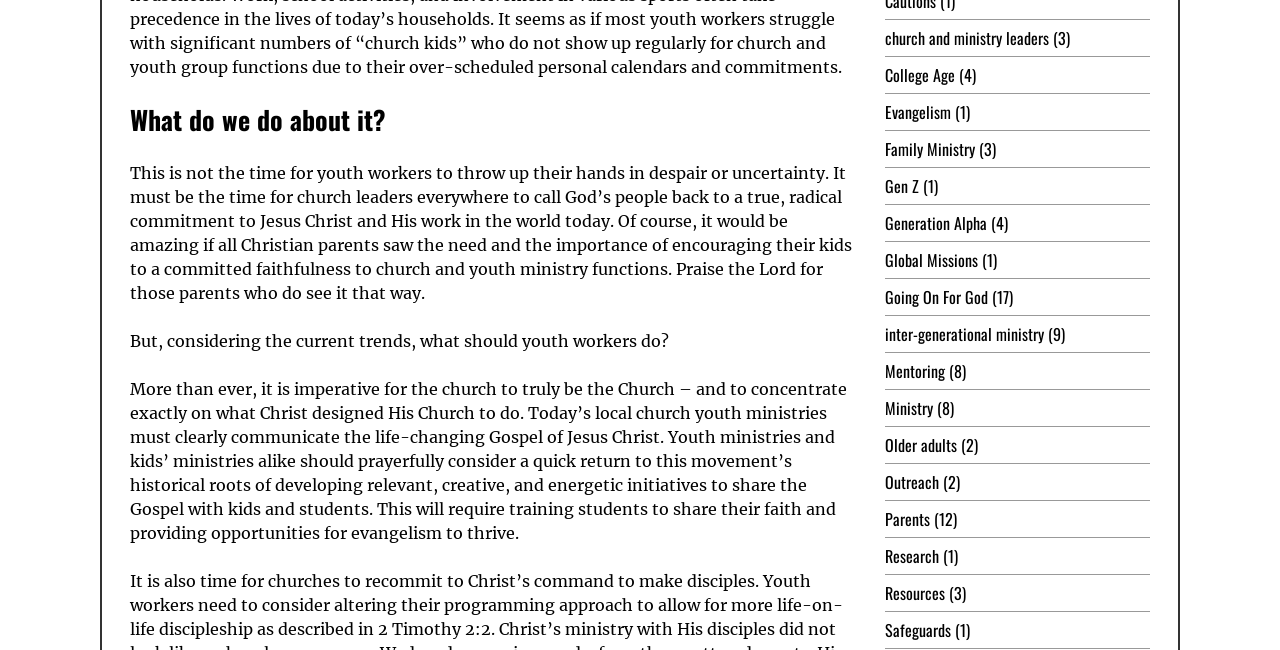What is the importance of evangelism in youth ministry?
Refer to the screenshot and respond with a concise word or phrase.

To thrive